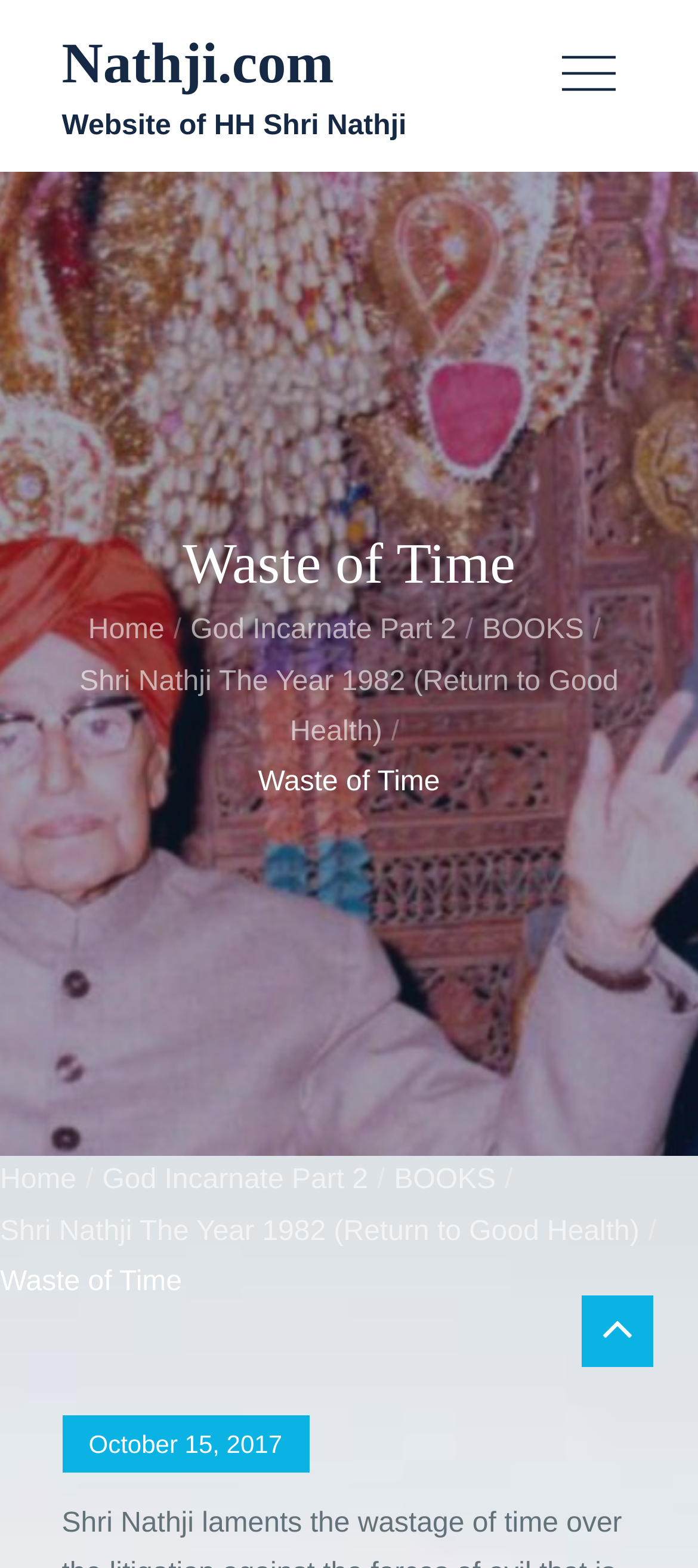Determine the bounding box coordinates of the element that should be clicked to execute the following command: "Visit Nathji.com homepage".

[0.088, 0.019, 0.478, 0.06]